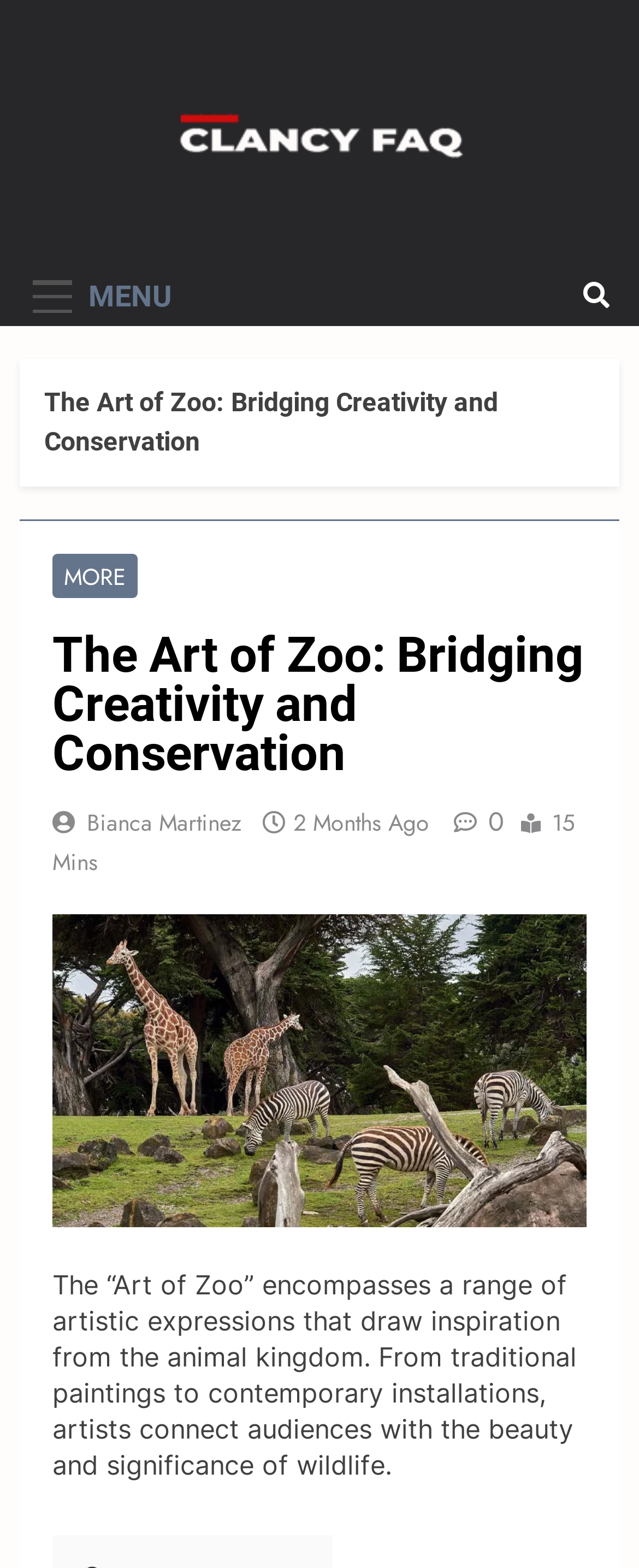What is the topic of the article?
Based on the screenshot, provide your answer in one word or phrase.

The Art of Zoo